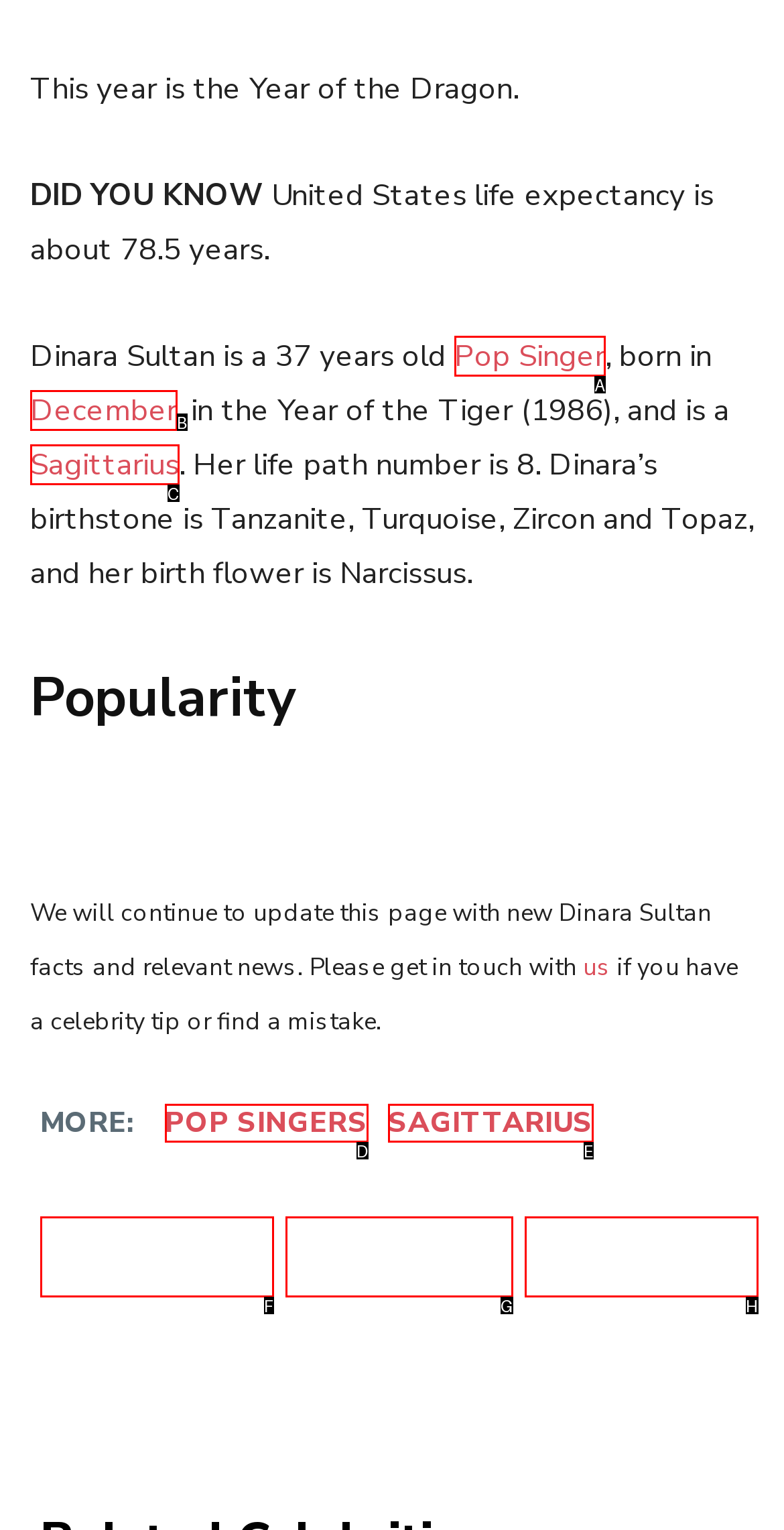Find the option that best fits the description: Pop Singer. Answer with the letter of the option.

A